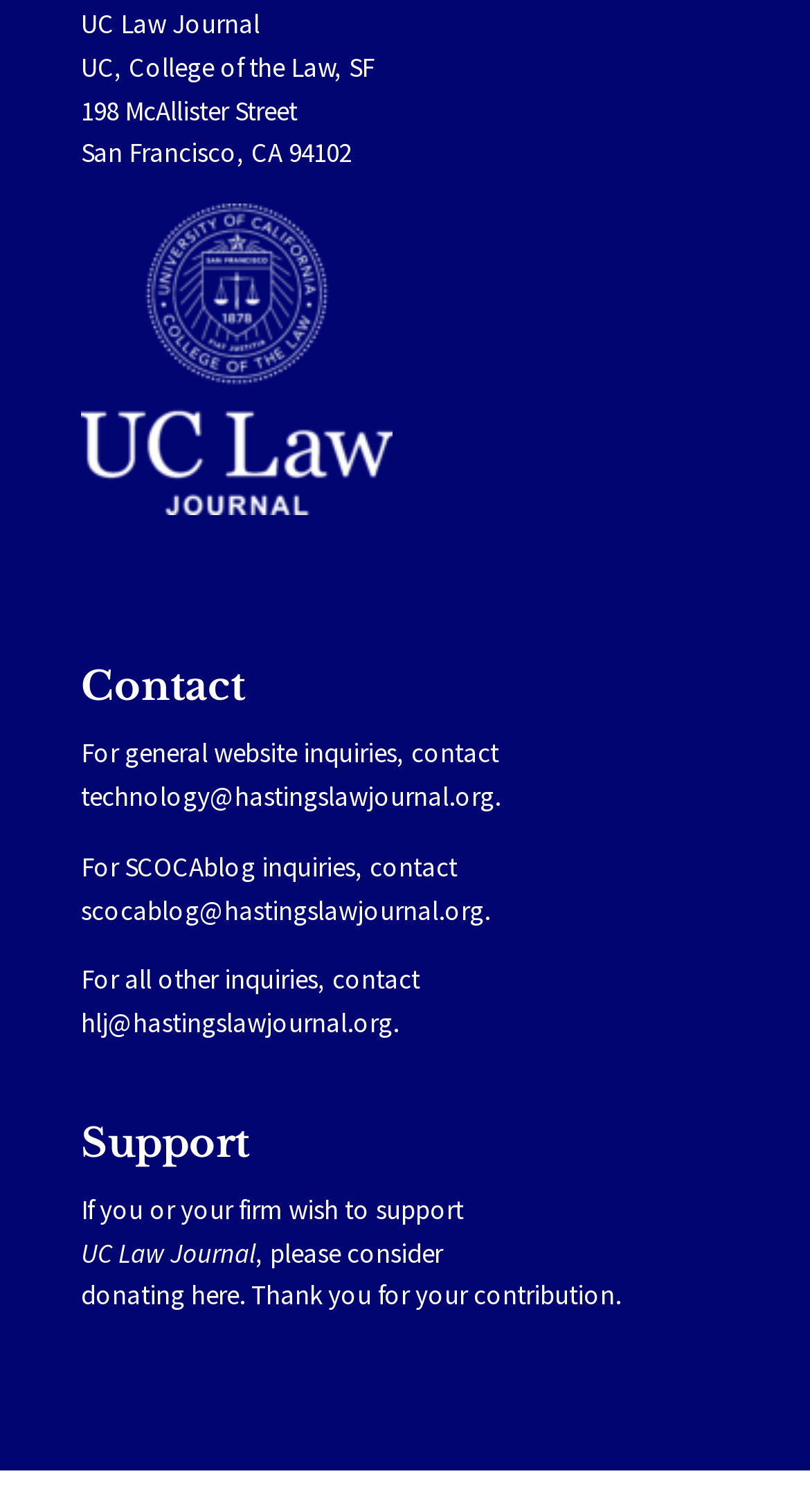Provide your answer in one word or a succinct phrase for the question: 
What is the purpose of the 'Support' section?

To support UC Law Journal